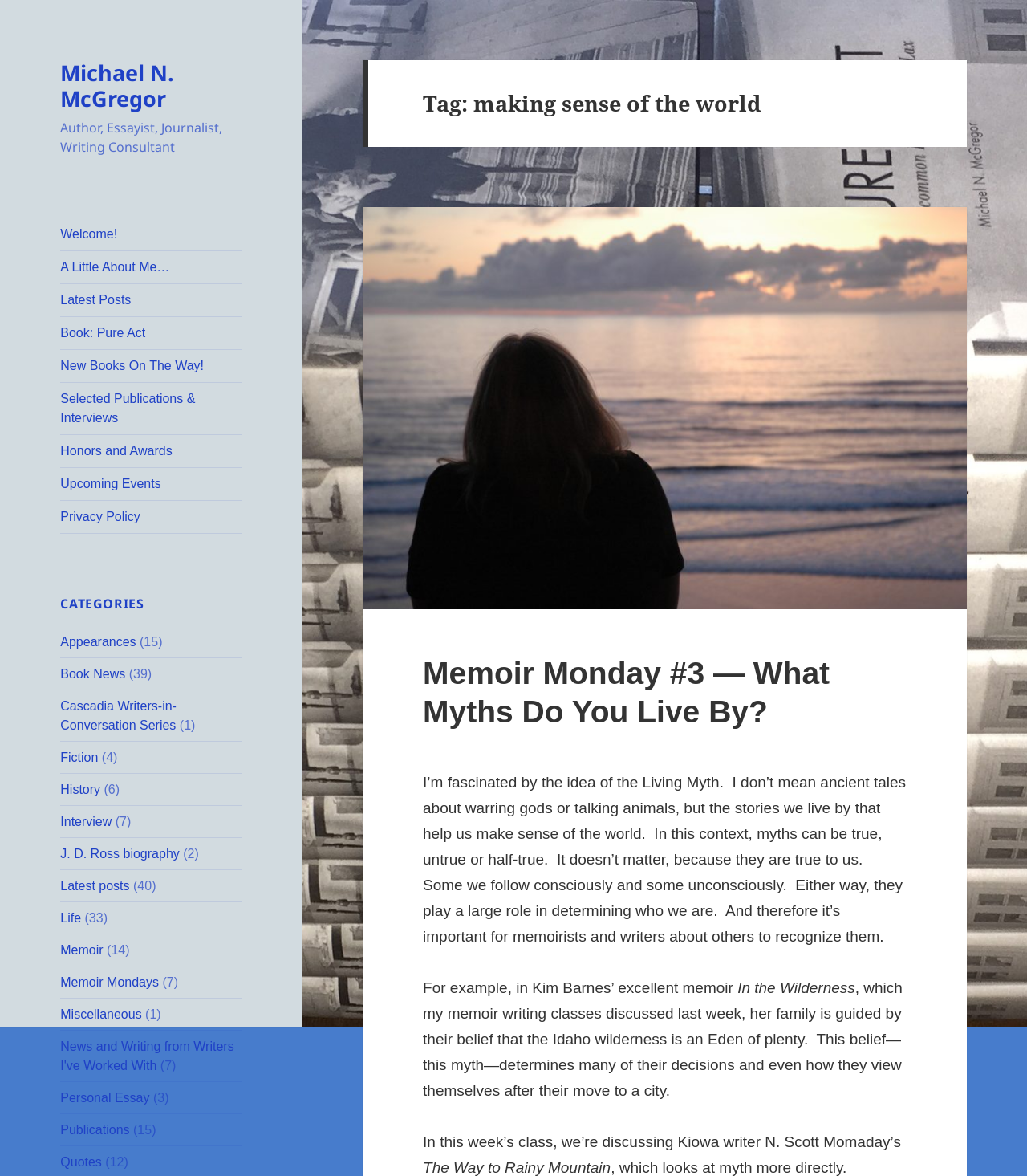Could you highlight the region that needs to be clicked to execute the instruction: "Read the 'Memoir Monday #3 — What Myths Do You Live By?' article"?

[0.412, 0.558, 0.808, 0.62]